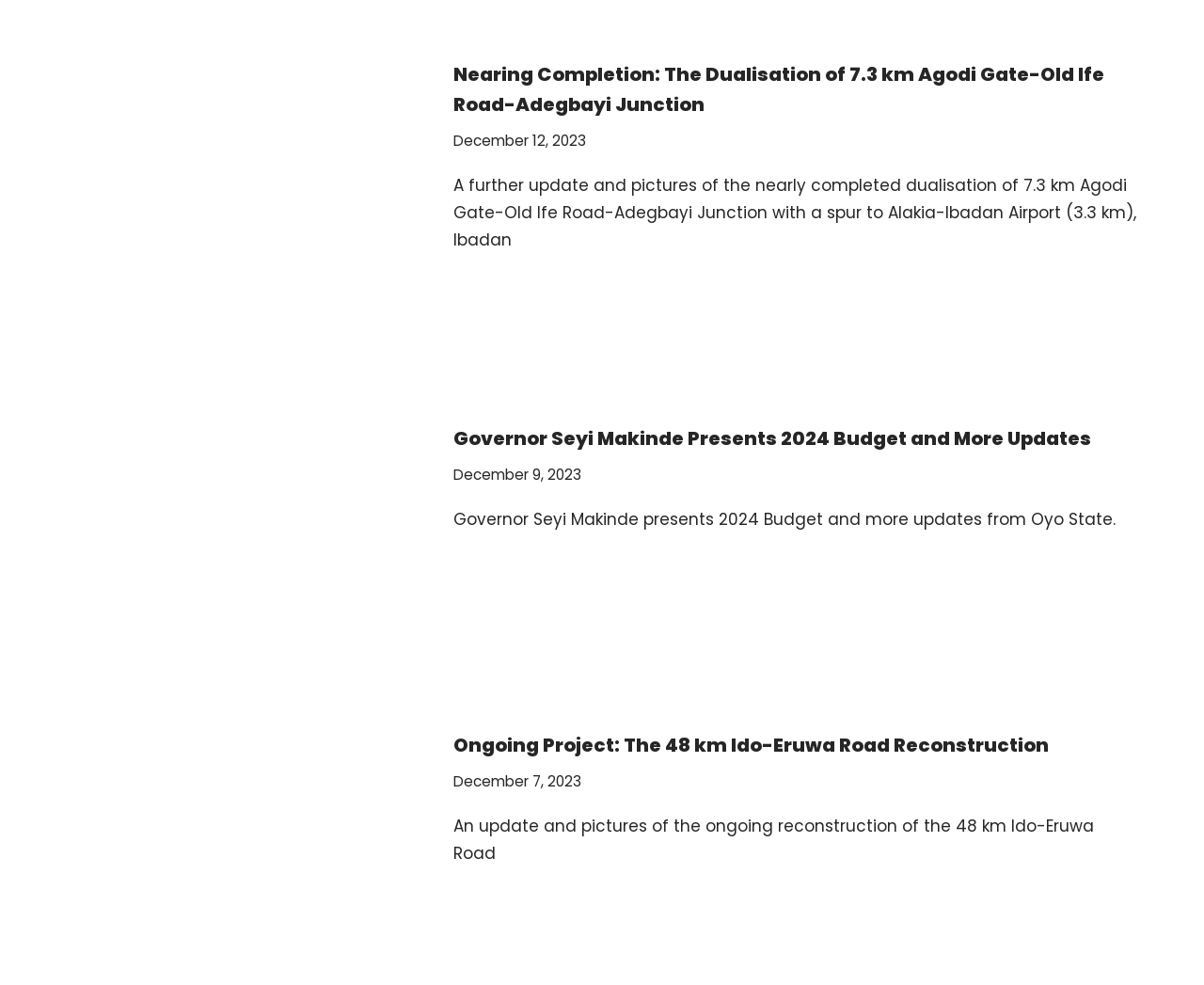Give a one-word or one-phrase response to the question:
How many articles are on this webpage?

3